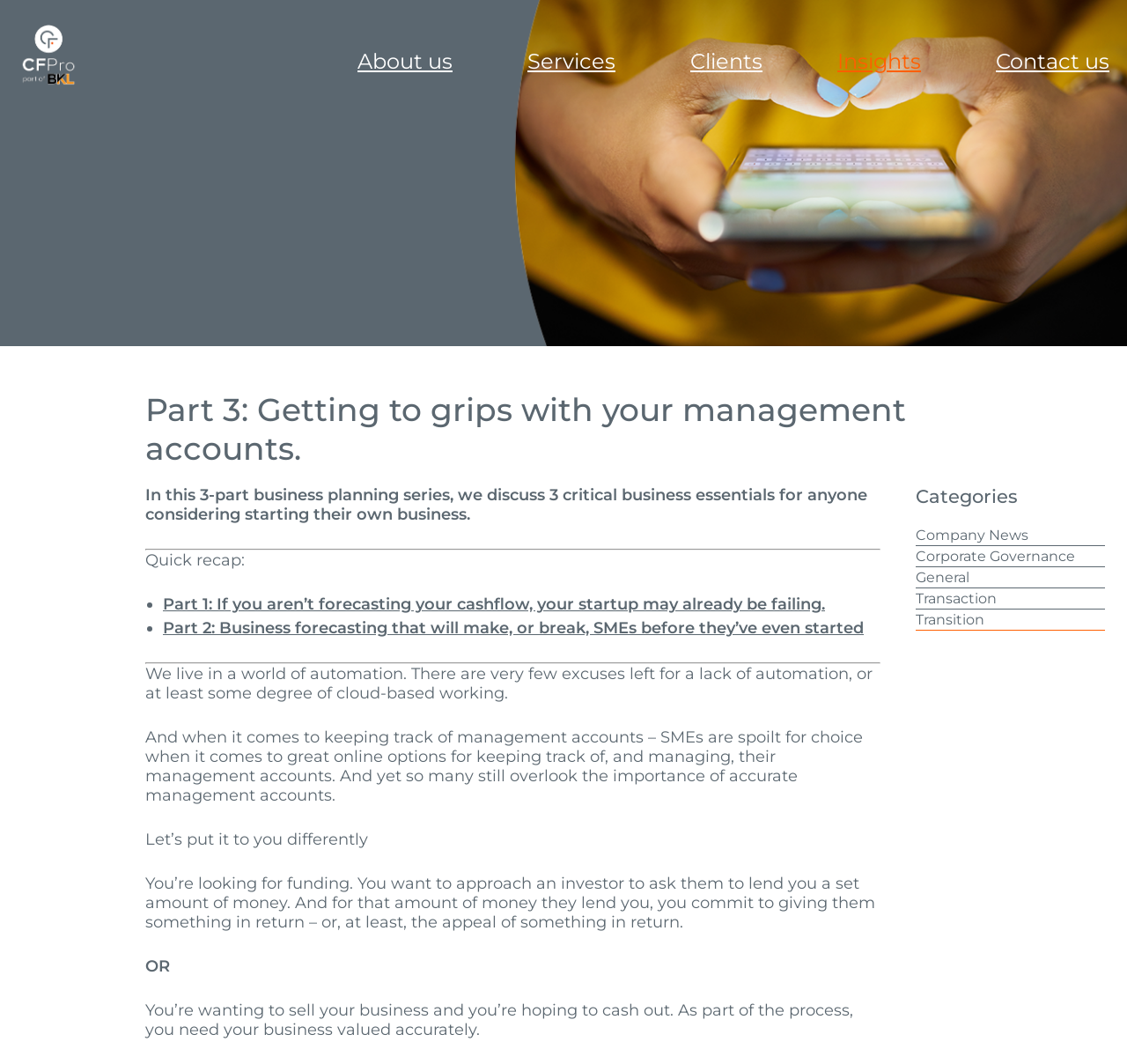How many categories are listed at the bottom of the webpage?
Kindly offer a comprehensive and detailed response to the question.

I counted the number of link elements in the categories section, which are 'Company News', 'Corporate Governance', 'General', 'Transaction', and 'Transition'.